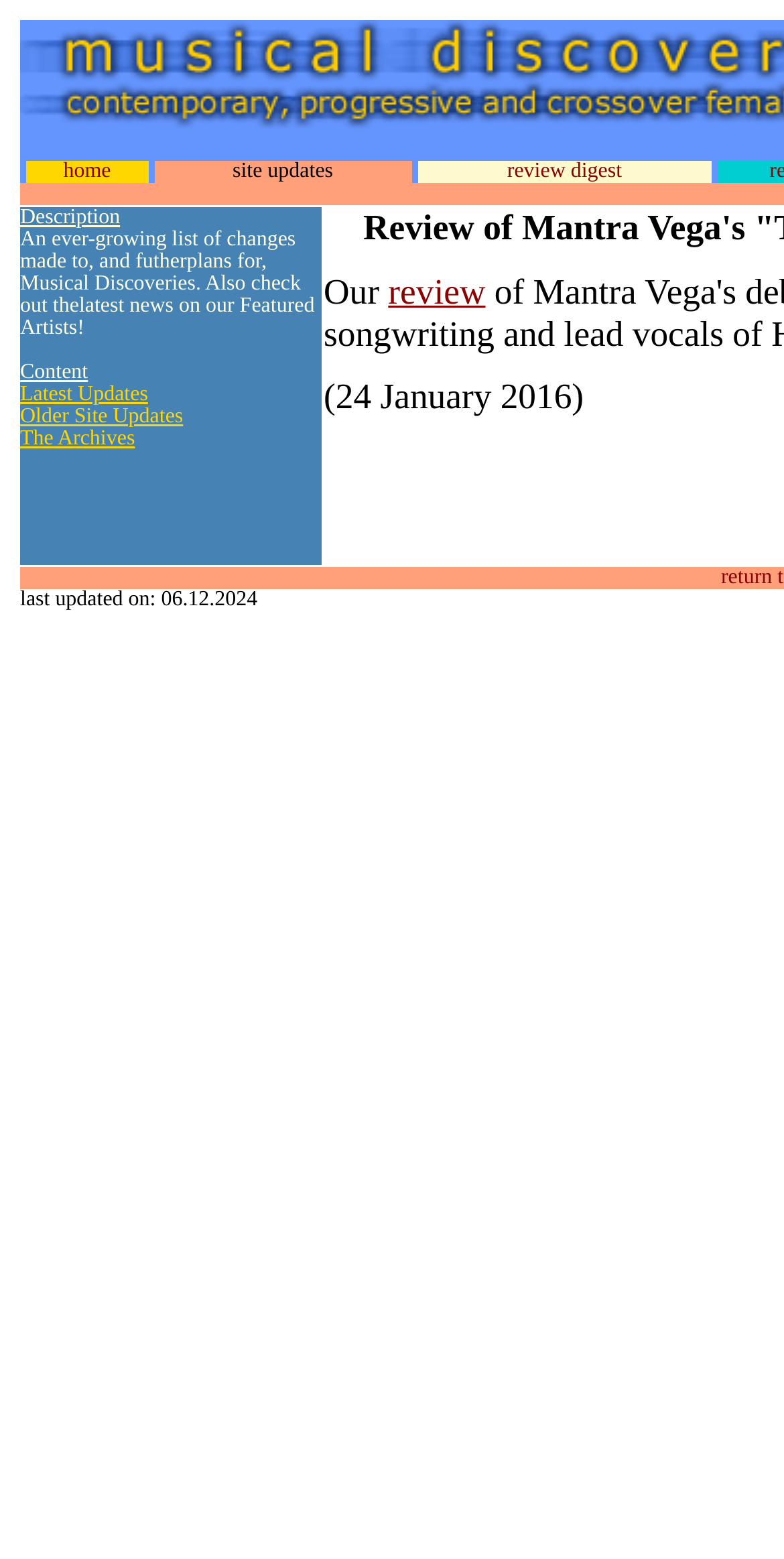Find the bounding box coordinates corresponding to the UI element with the description: "The Archives". The coordinates should be formatted as [left, top, right, bottom], with values as floats between 0 and 1.

[0.026, 0.275, 0.172, 0.289]